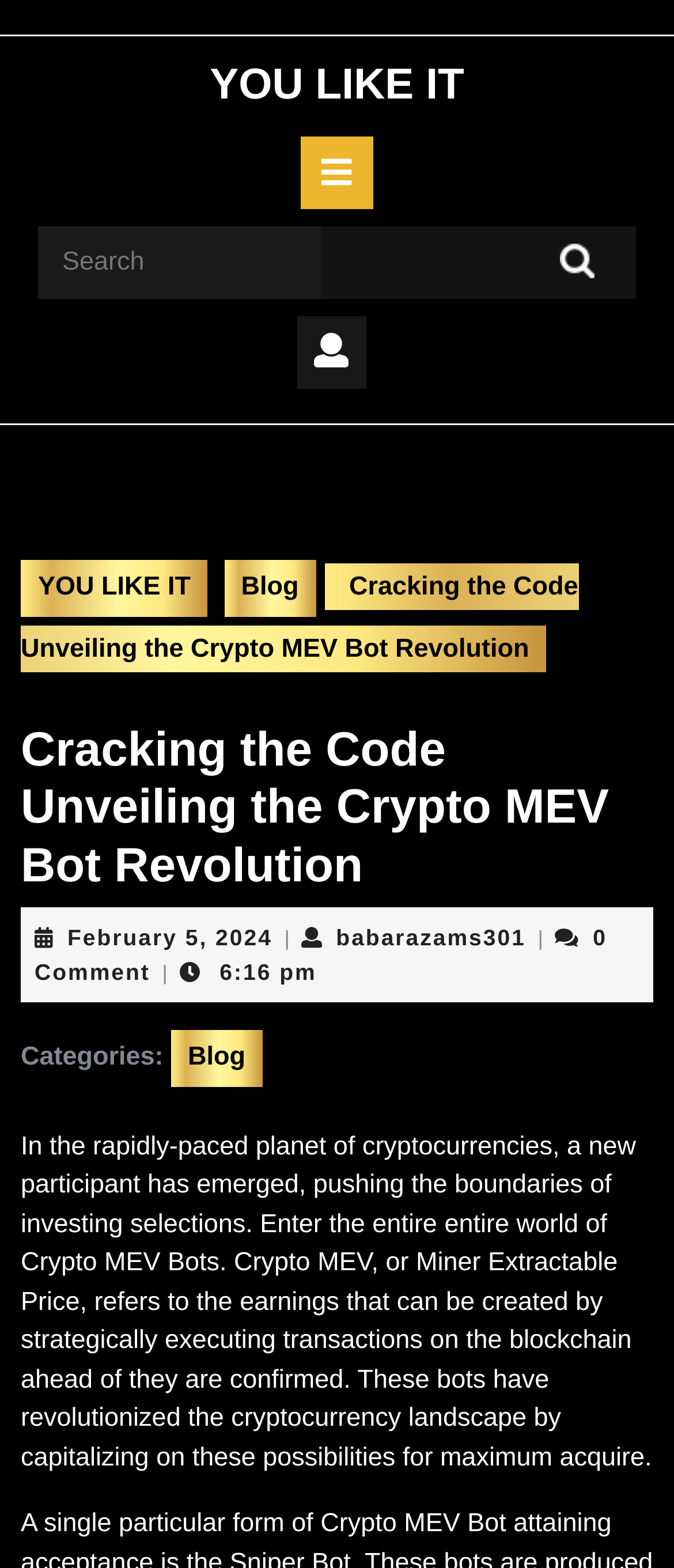Determine the bounding box coordinates for the area that should be clicked to carry out the following instruction: "Read the article".

[0.031, 0.722, 0.967, 0.939]